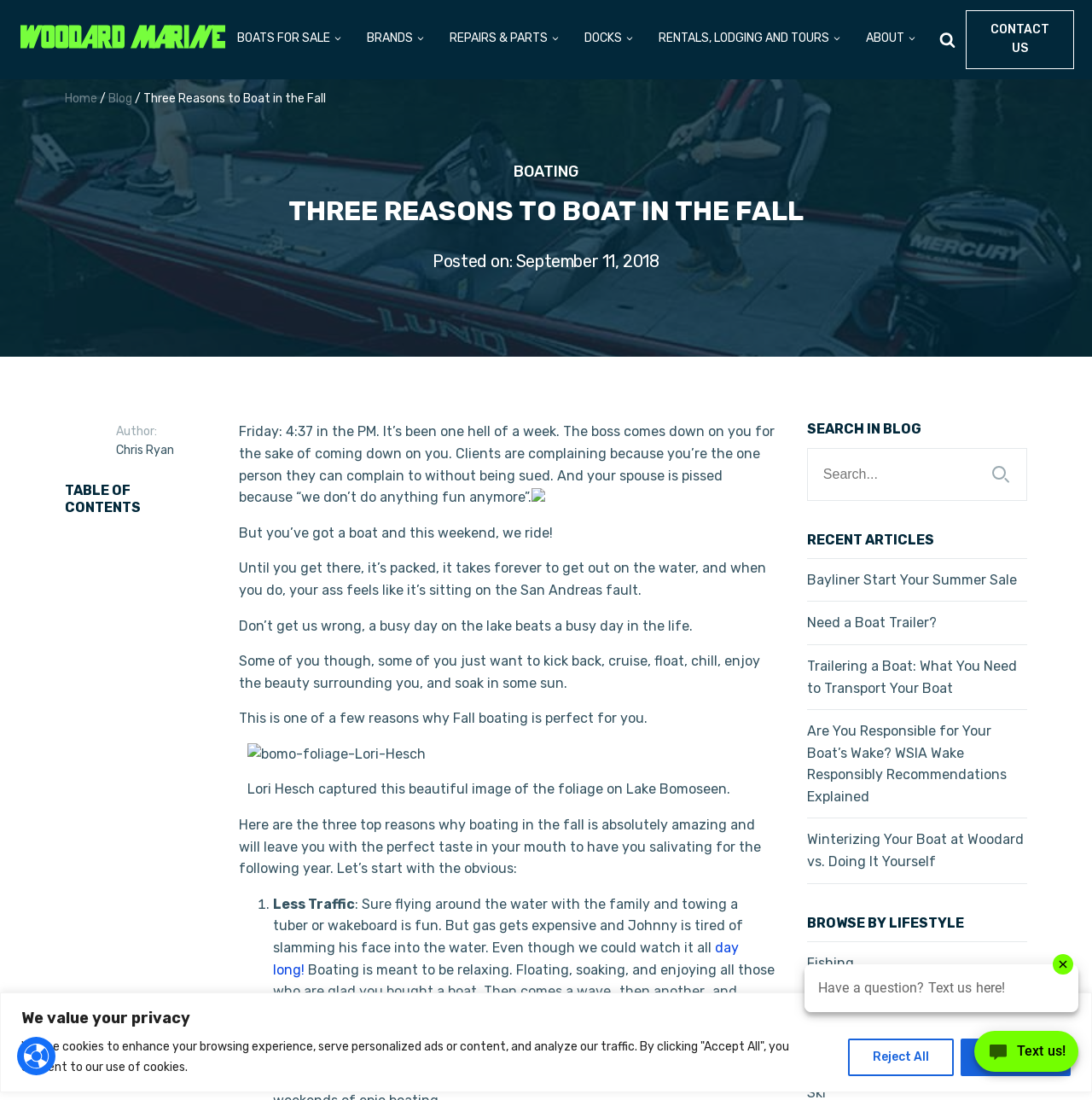Please predict the bounding box coordinates of the element's region where a click is necessary to complete the following instruction: "Browse by lifestyle 'Fishing'". The coordinates should be represented by four float numbers between 0 and 1, i.e., [left, top, right, bottom].

[0.739, 0.866, 0.782, 0.886]